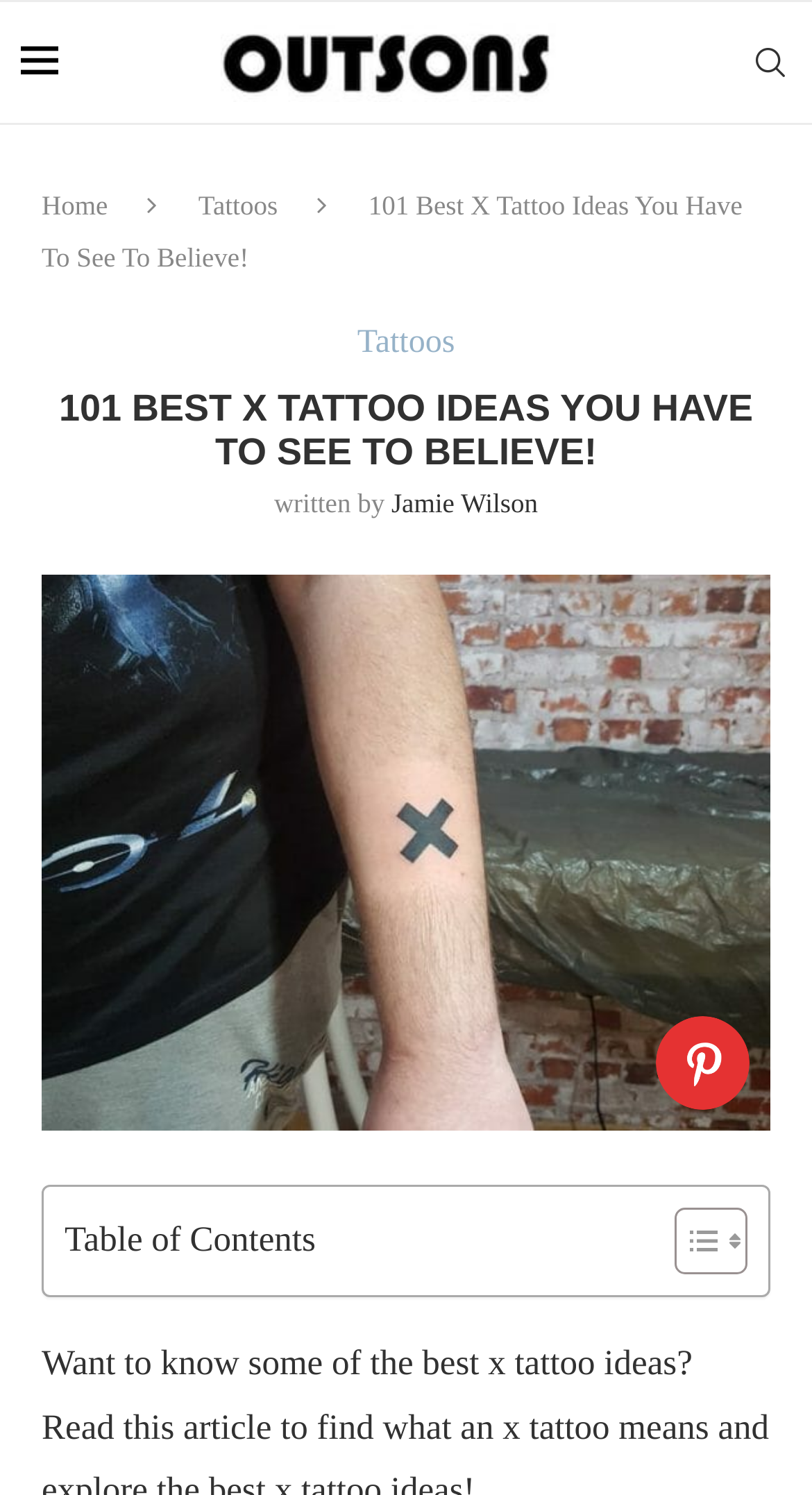Is there a search function on the webpage? Examine the screenshot and reply using just one word or a brief phrase.

Yes